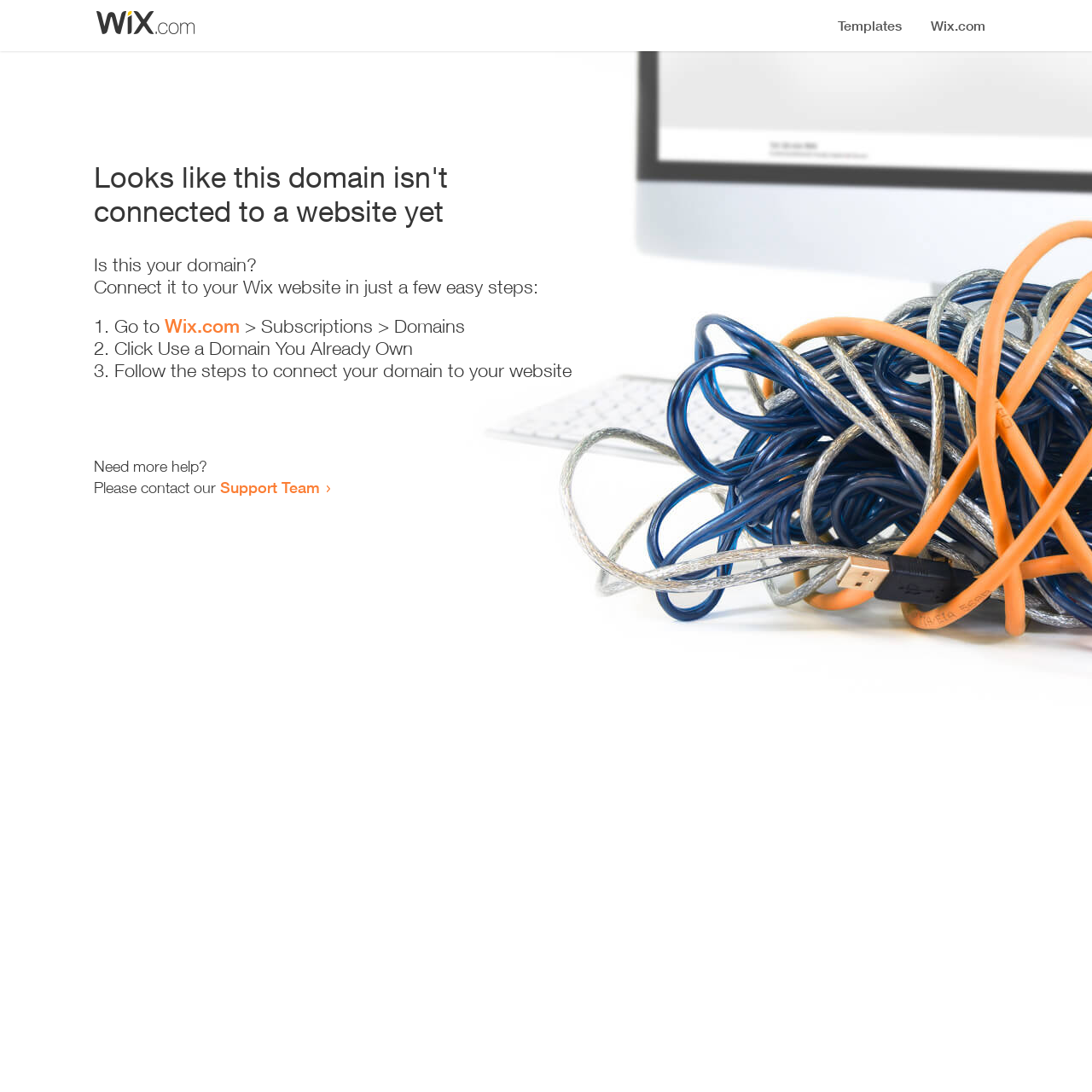Construct a thorough caption encompassing all aspects of the webpage.

The webpage appears to be an error page, indicating that a domain is not connected to a website yet. At the top, there is a small image, likely a logo or icon. Below the image, a prominent heading reads "Looks like this domain isn't connected to a website yet". 

Underneath the heading, a series of instructions are provided to connect the domain to a Wix website. The instructions are divided into three steps, each marked with a numbered list marker (1., 2., and 3.). The first step involves going to Wix.com, specifically the Subscriptions > Domains section. The second step is to click "Use a Domain You Already Own", and the third step is to follow the instructions to connect the domain to the website.

At the bottom of the page, there is a section offering additional help, with a message "Need more help?" followed by an invitation to contact the Support Team via a link.